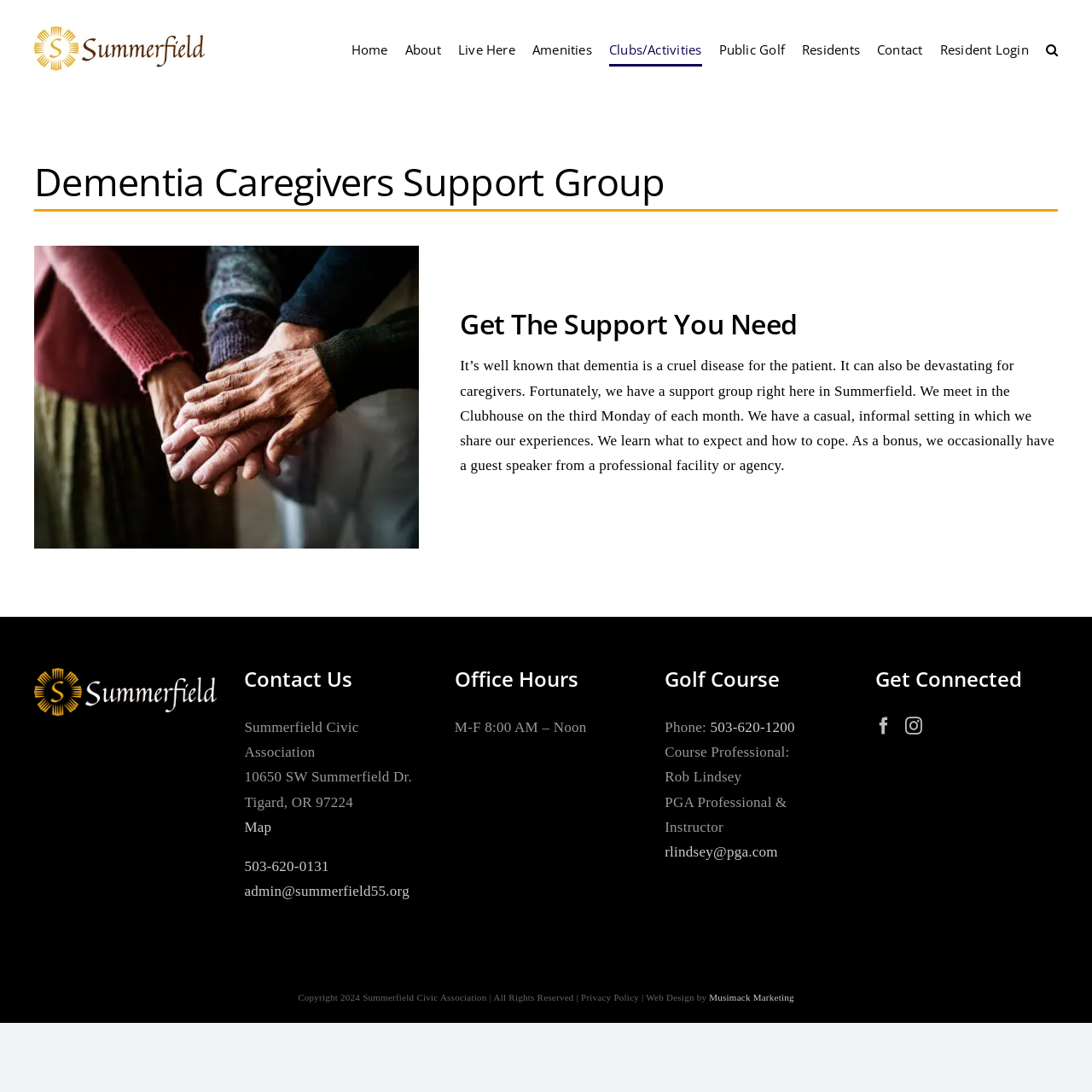Elaborate on the different components and information displayed on the webpage.

The webpage is about the Senior Community Dementia Caregivers Support Group, which is part of the Summerfield Civic Association in Tigard, Oregon. At the top left corner, there is a logo of Summerfield 55+ Retirement Community & Golf Course. 

Below the logo, there is a main navigation menu with links to different sections of the website, including Home, About, Live Here, Amenities, Clubs/Activities, Public Golf, Residents, Contact, and Resident Login. 

The main content of the webpage is divided into three sections. The first section has a heading "Dementia Caregivers Support Group" and an image related to the support group. Below the image, there is a heading "Get The Support You Need" and a paragraph of text describing the support group, its meeting schedule, and its purpose. 

The second section has contact information, including the address, phone number, and email of the Summerfield Civic Association. There are also links to a map, office hours, and golf course information. 

The third section has links to social media platforms, including Facebook and Instagram, under the heading "Get Connected". 

At the bottom of the webpage, there is a footer section with copyright information, a privacy policy link, and a link to the web design company. There is also a "Go to Top" link at the bottom right corner.